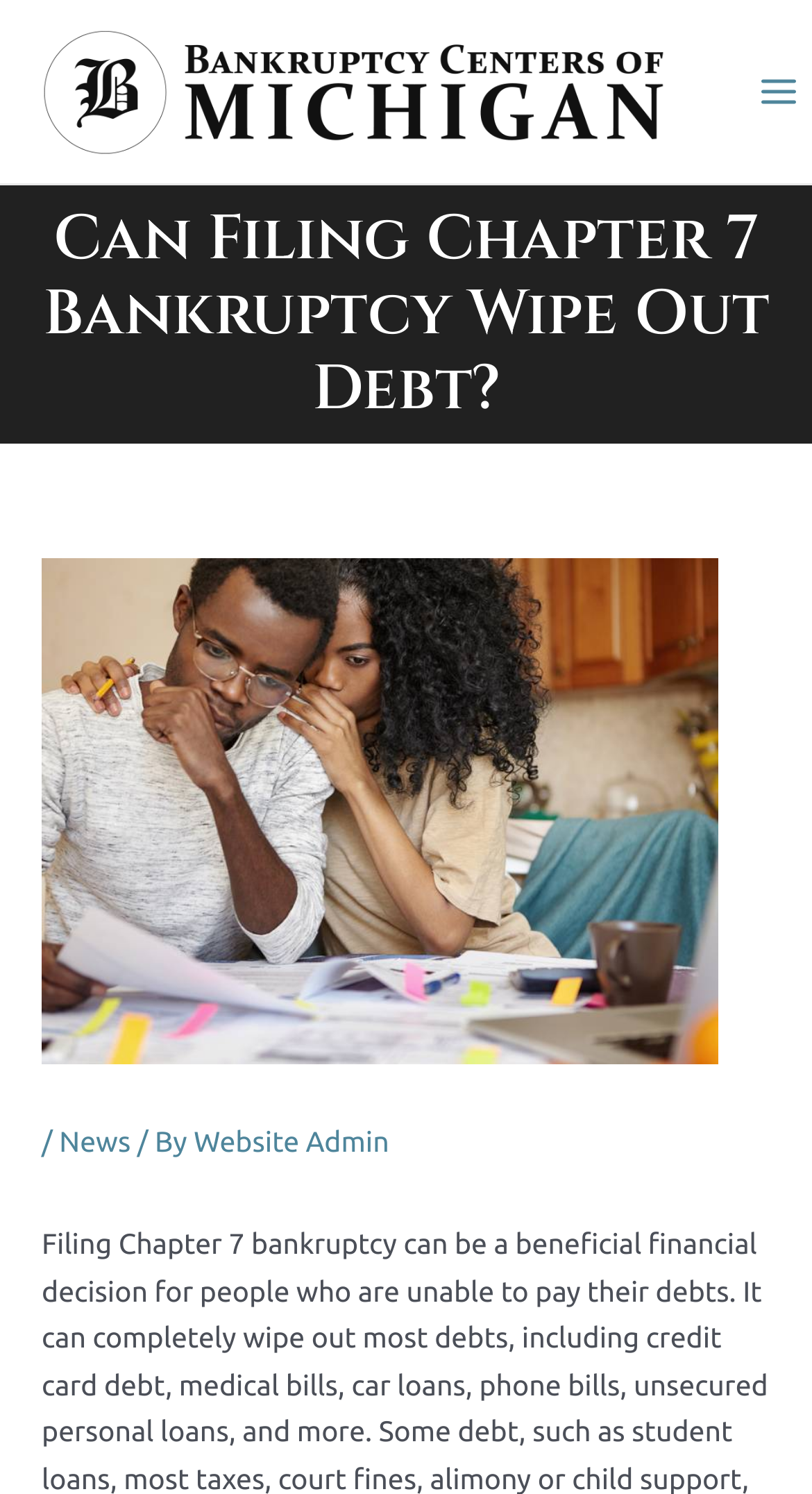Offer a thorough description of the webpage.

The webpage is about filing Chapter 7 bankruptcy and its benefits, specifically wiping out credit card debt and more. At the top left of the page, there is a link to "Jack Berman & Associates, P.C." accompanied by an image with the same name. Below this, there is a heading that reads "Can Filing Chapter 7 Bankruptcy Wipe Out Debt?" which spans almost the entire width of the page.

To the right of the heading, there is an image related to filing bankruptcy Chapter 7, and below it, a slash symbol is displayed. Next to the slash, there are two links: "News" and "Website Admin", separated by a "By" text. At the top right corner of the page, there is another image with no description.

The overall content of the page is focused on providing information about Chapter 7 bankruptcy, with a prominent heading and related images. The top section of the page also includes links to the website's main page and other sections, such as news.